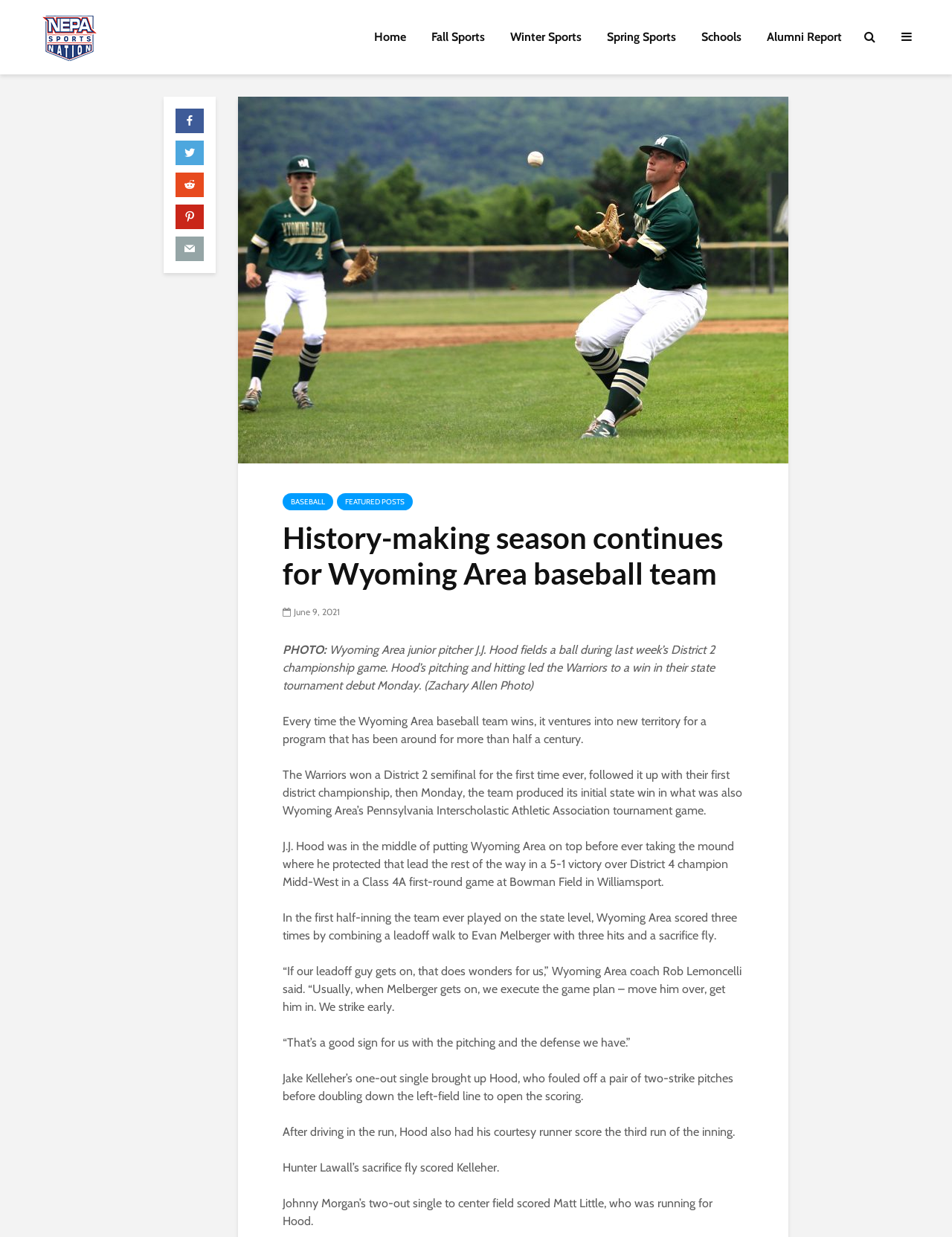Identify and provide the bounding box coordinates of the UI element described: "Reporting and closing your project". The coordinates should be formatted as [left, top, right, bottom], with each number being a float between 0 and 1.

None